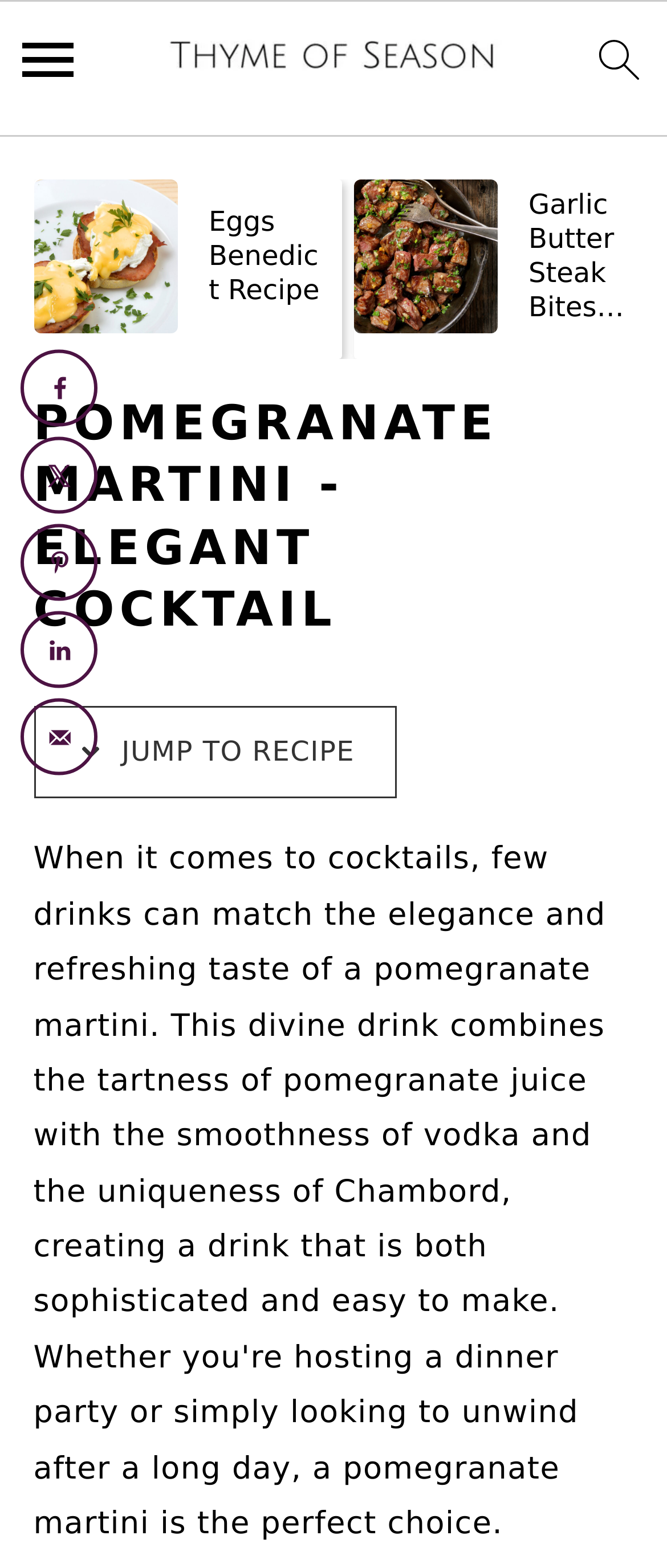Please identify the bounding box coordinates of the clickable area that will allow you to execute the instruction: "search".

[0.864, 0.011, 0.993, 0.078]